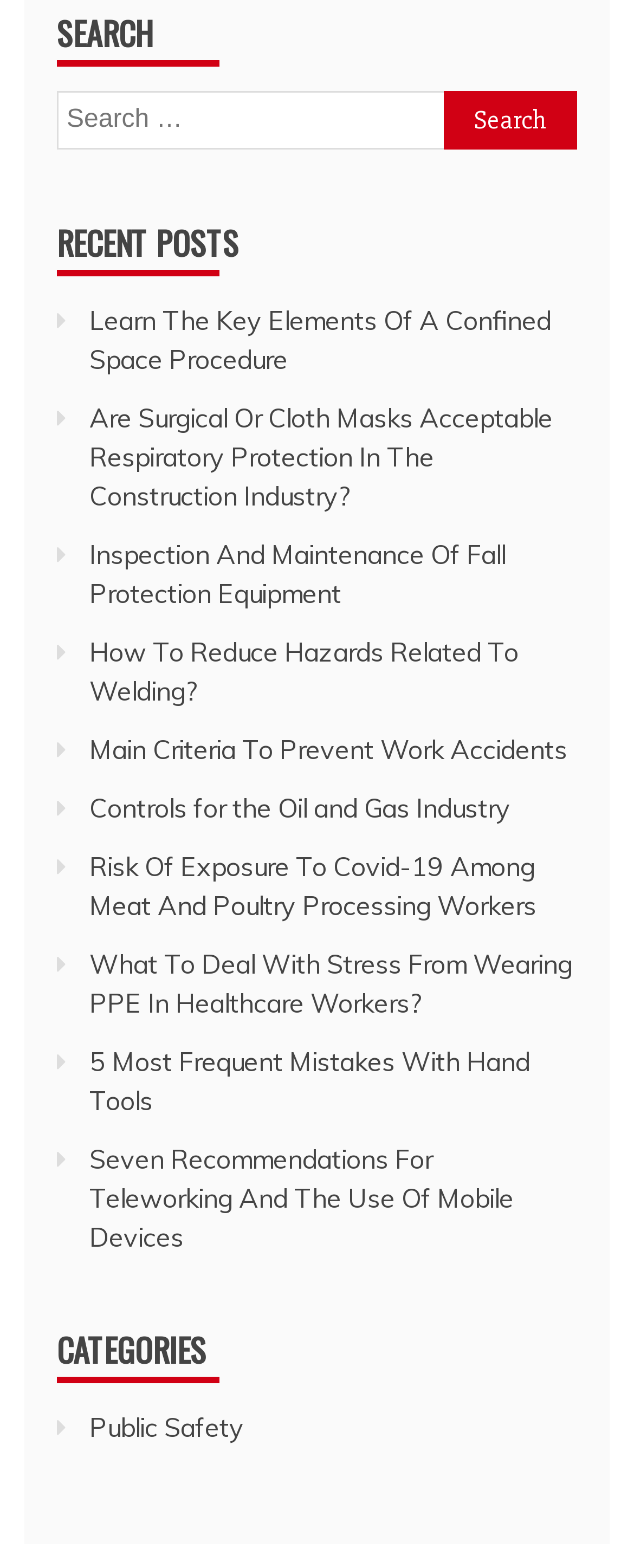Mark the bounding box of the element that matches the following description: "Public Safety".

[0.141, 0.899, 0.385, 0.92]